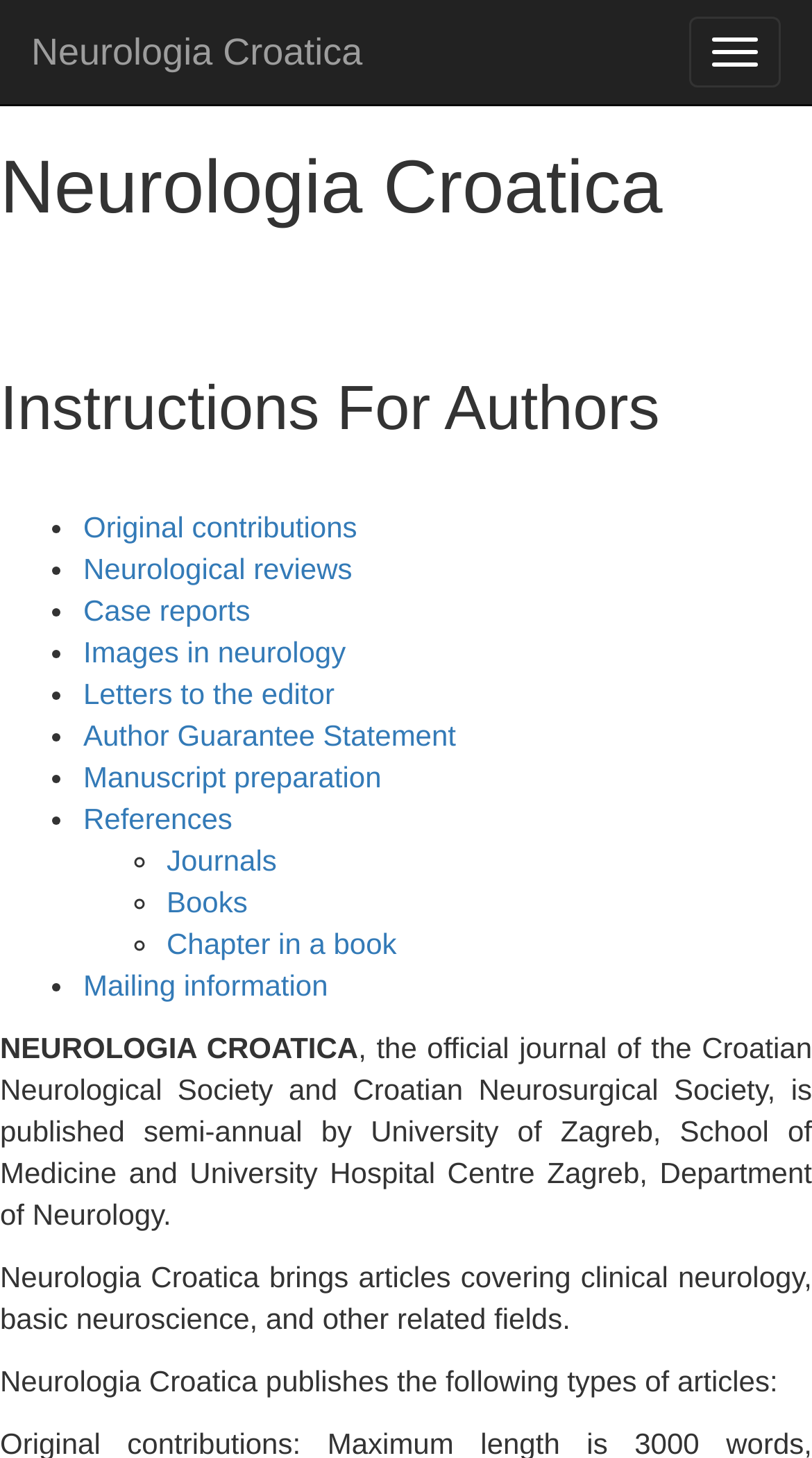Give a concise answer using one word or a phrase to the following question:
What is the affiliation of the journal?

University of Zagreb